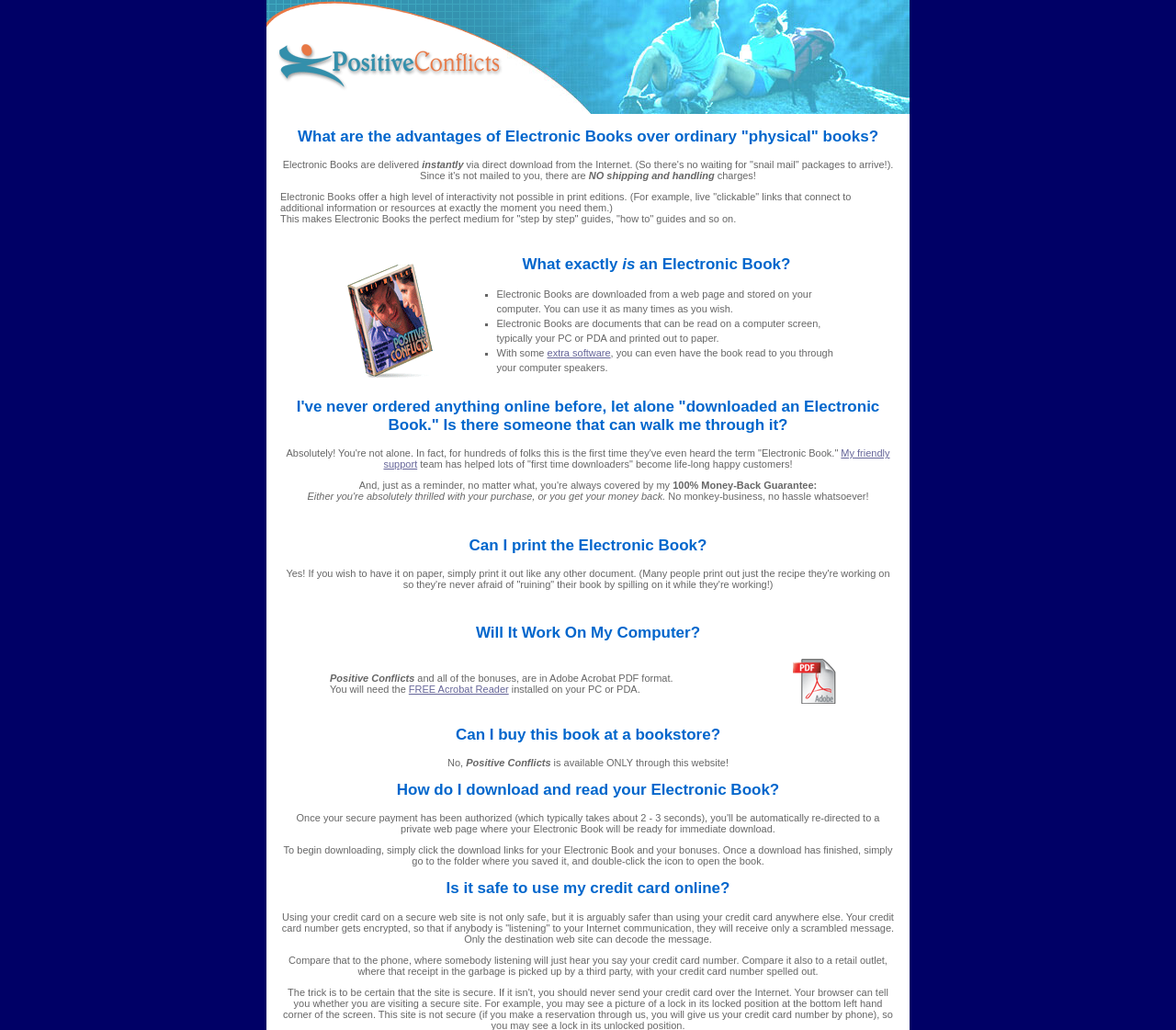Bounding box coordinates must be specified in the format (top-left x, top-left y, bottom-right x, bottom-right y). All values should be floating point numbers between 0 and 1. What are the bounding box coordinates of the UI element described as: Home Page

None